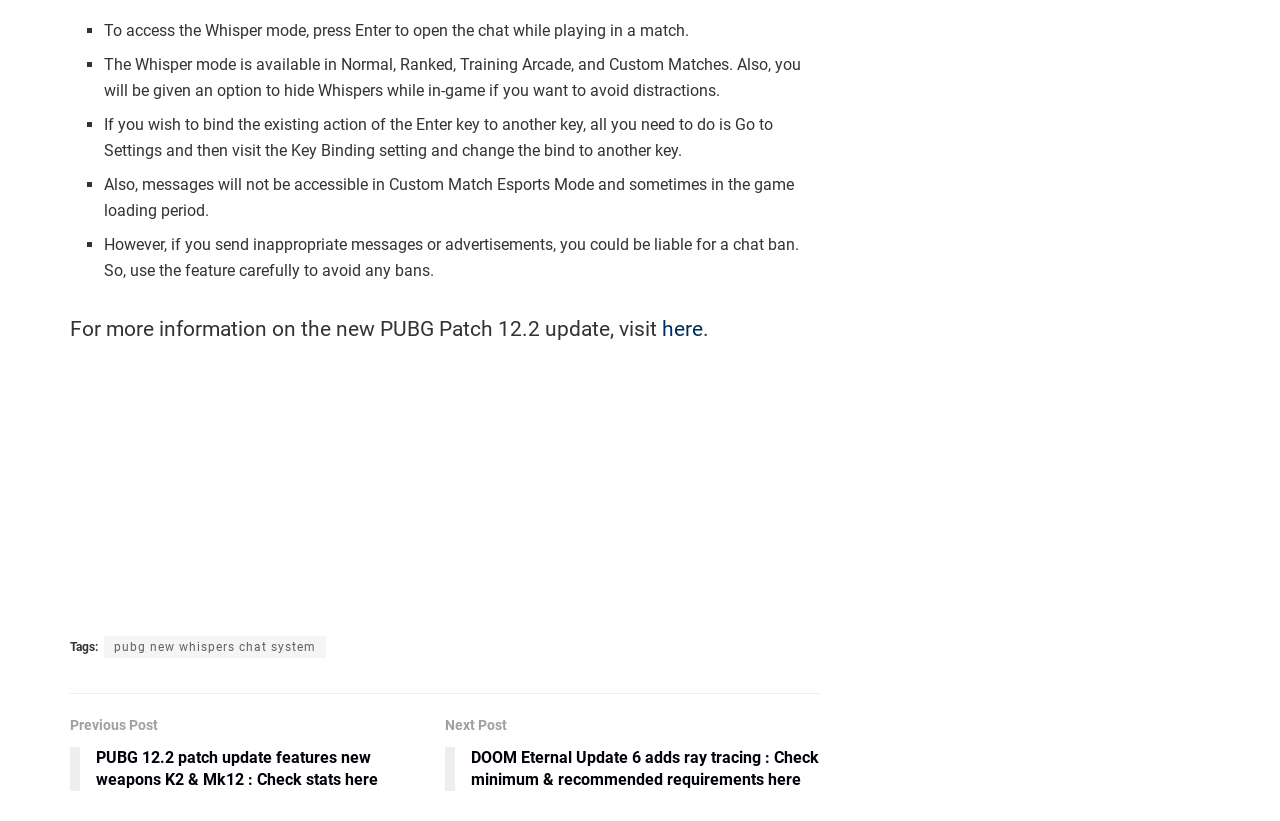Please answer the following question using a single word or phrase: 
What is the previous post about?

PUBG 12.2 patch update